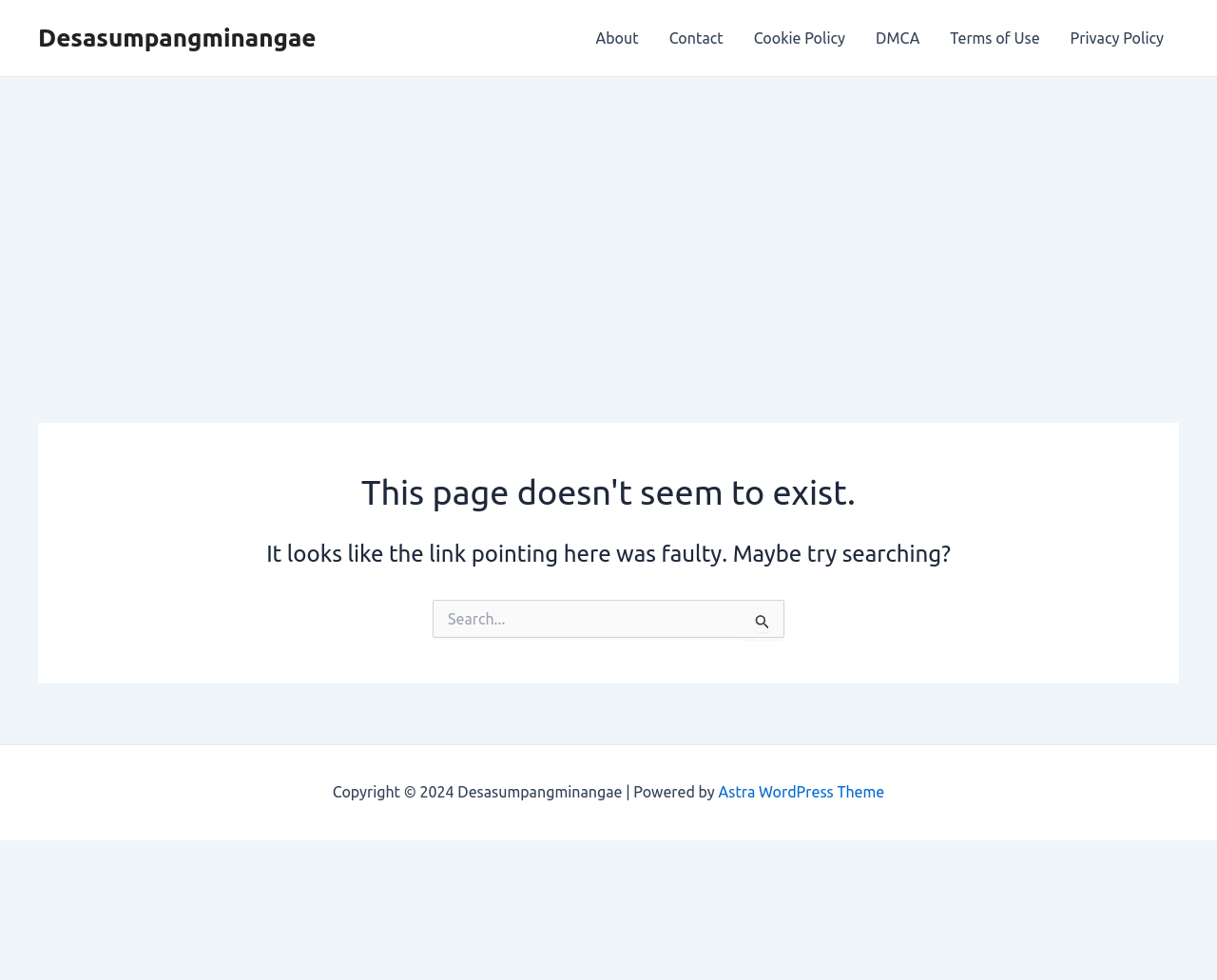What is the error message displayed on the page?
Refer to the image and give a detailed answer to the question.

The page displays a heading that says 'This page doesn't seem to exist.' followed by a subheading that suggests searching for the content. This indicates that the user has landed on a non-existent page.